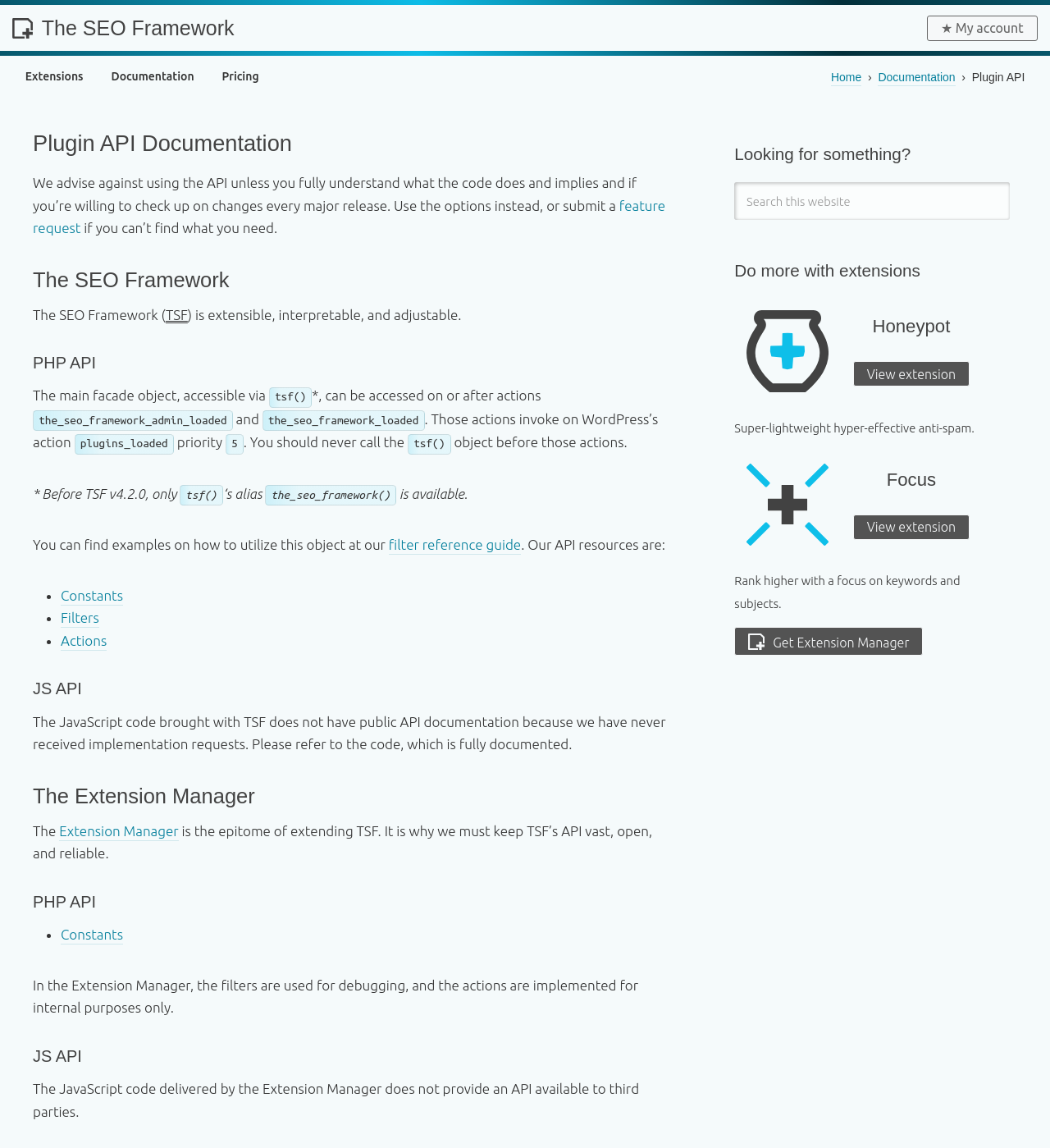Answer in one word or a short phrase: 
What is the name of the extension mentioned on the page?

Honeypot